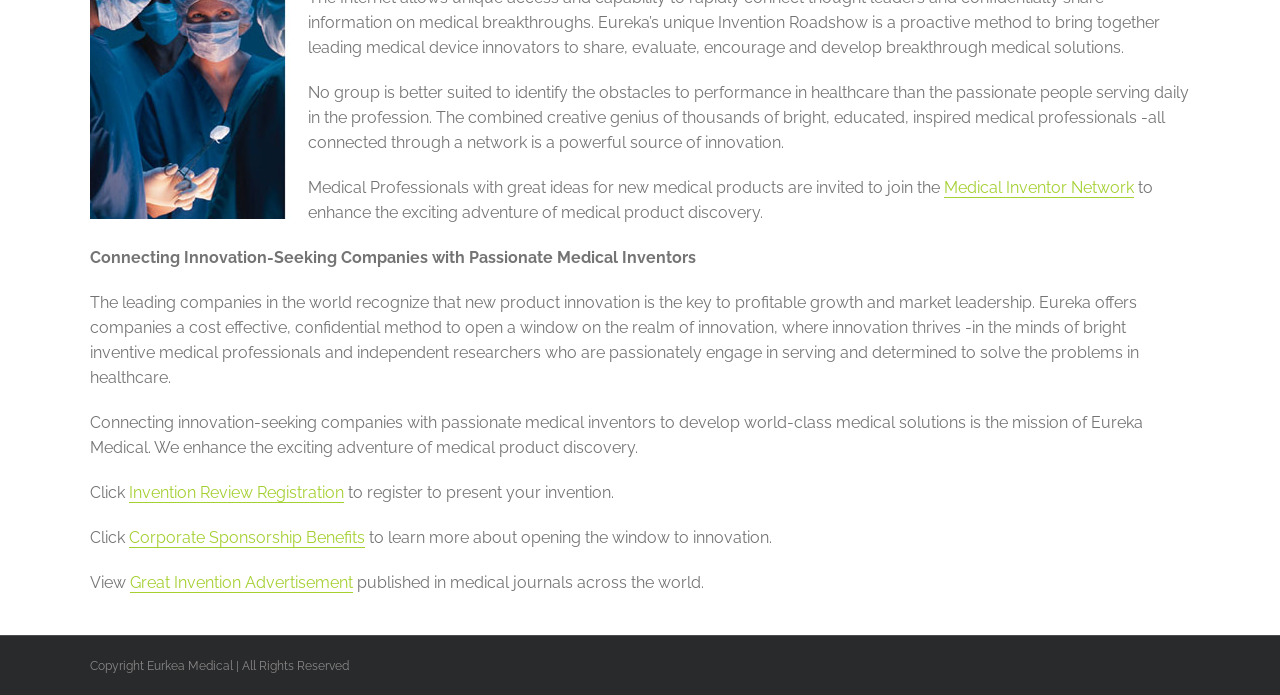Please find the bounding box for the UI component described as follows: "Medical Inventor Network".

[0.738, 0.256, 0.886, 0.285]